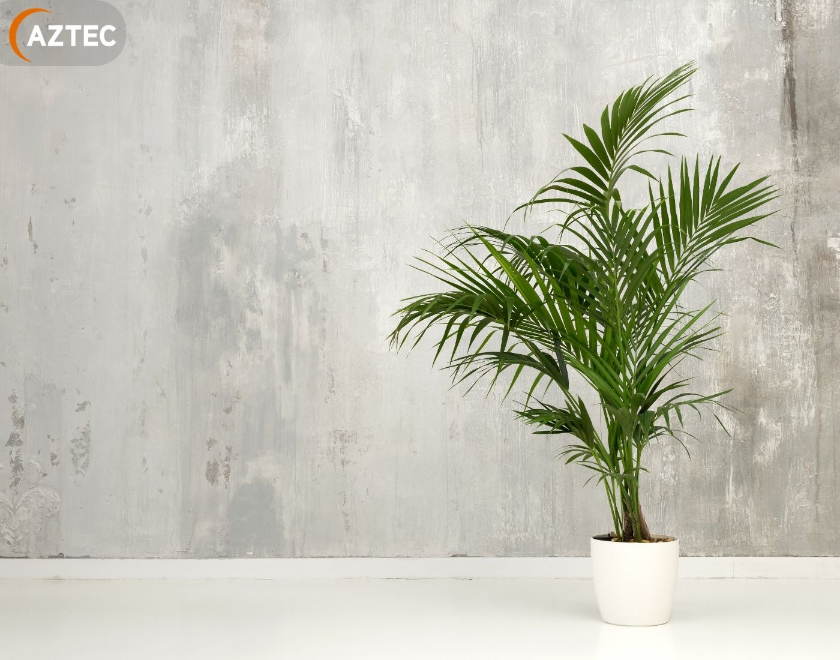Using the information in the image, give a comprehensive answer to the question: 
What is a benefit of having this plant indoors?

According to the caption, the Kentia Palm is known for its air-purifying qualities, making it a popular choice for enhancing indoor environments.